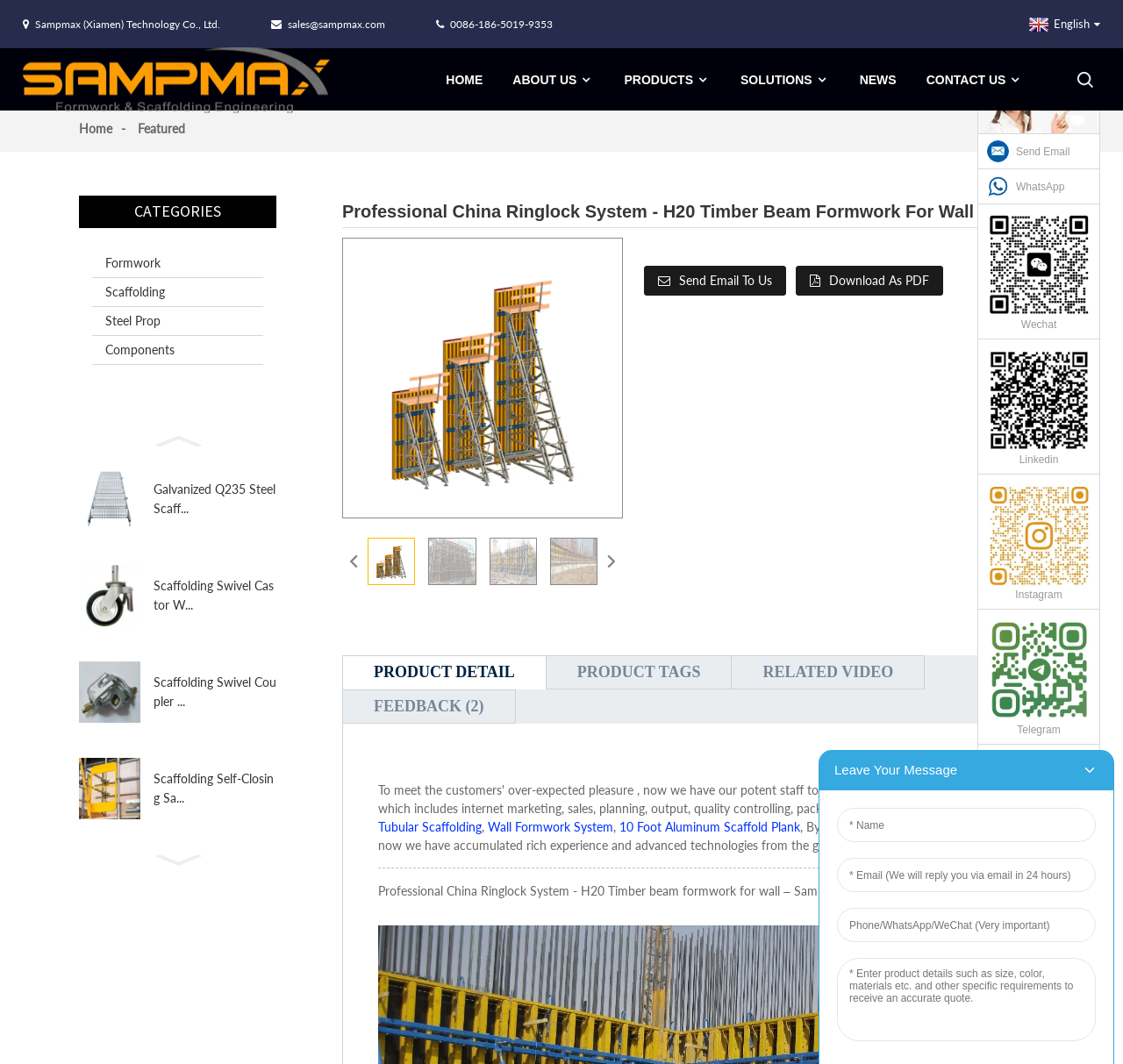Please specify the coordinates of the bounding box for the element that should be clicked to carry out this instruction: "Click the 'HOME' link". The coordinates must be four float numbers between 0 and 1, formatted as [left, top, right, bottom].

[0.397, 0.064, 0.43, 0.086]